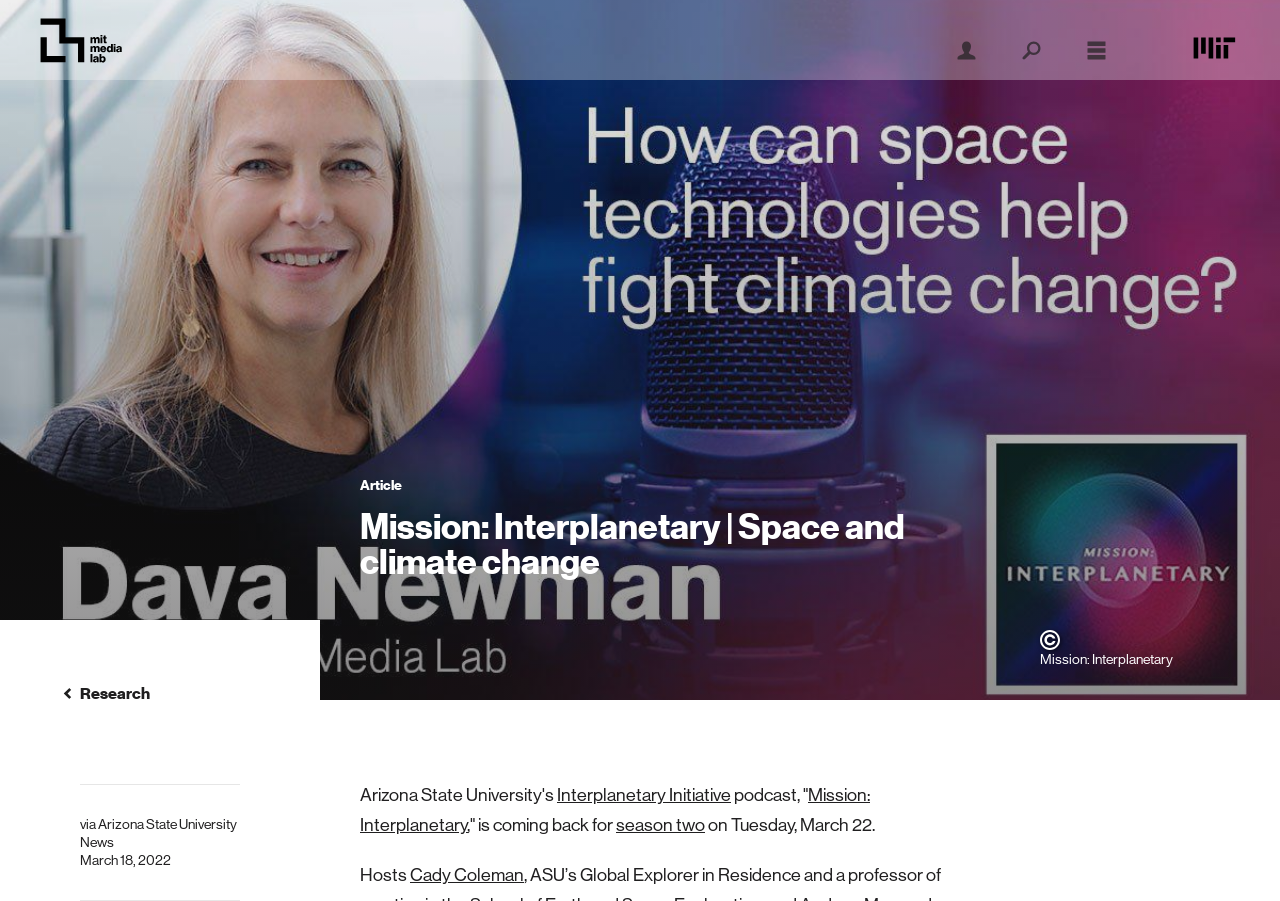What is the name of the podcast?
Refer to the image and answer the question using a single word or phrase.

Mission: Interplanetary